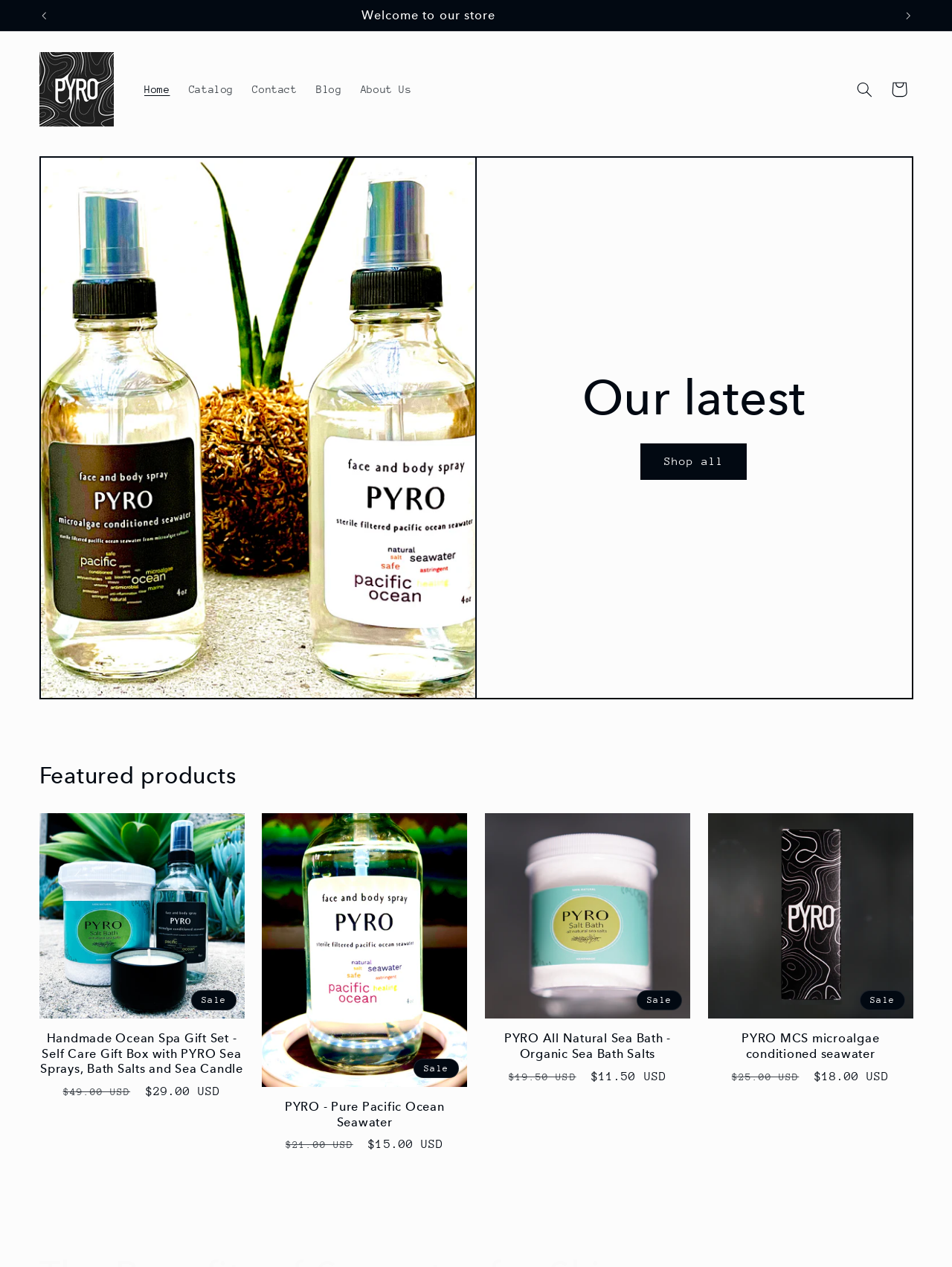Please specify the bounding box coordinates of the clickable region necessary for completing the following instruction: "visit the blog". The coordinates must consist of four float numbers between 0 and 1, i.e., [left, top, right, bottom].

None